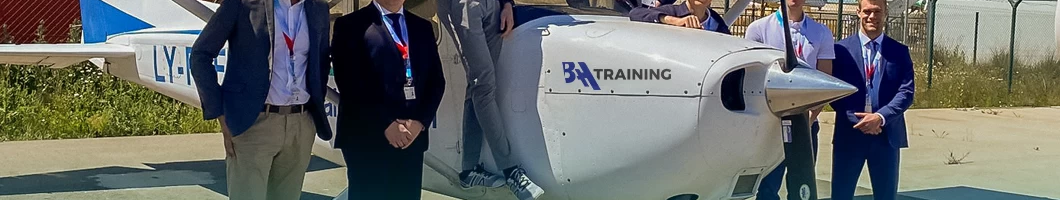What is the occasion depicted in the image?
Using the details from the image, give an elaborate explanation to answer the question.

The people in the image are engaged in a moment of celebration or camaraderie, likely related to their training or a recent milestone achieved at BAA Training, indicating that the occasion is a celebratory one.